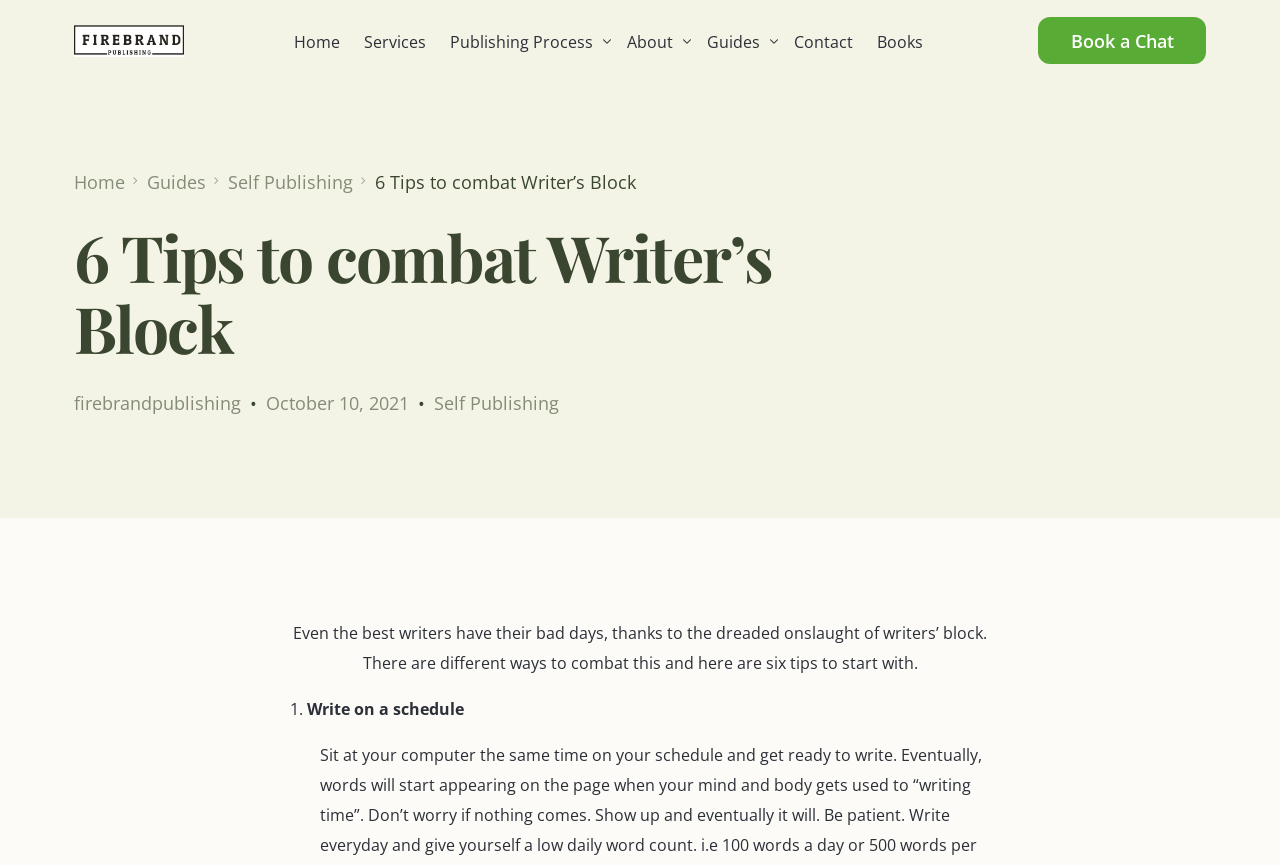What is the purpose of the 'Book a Chat' link?
Please answer using one word or phrase, based on the screenshot.

To book a chat